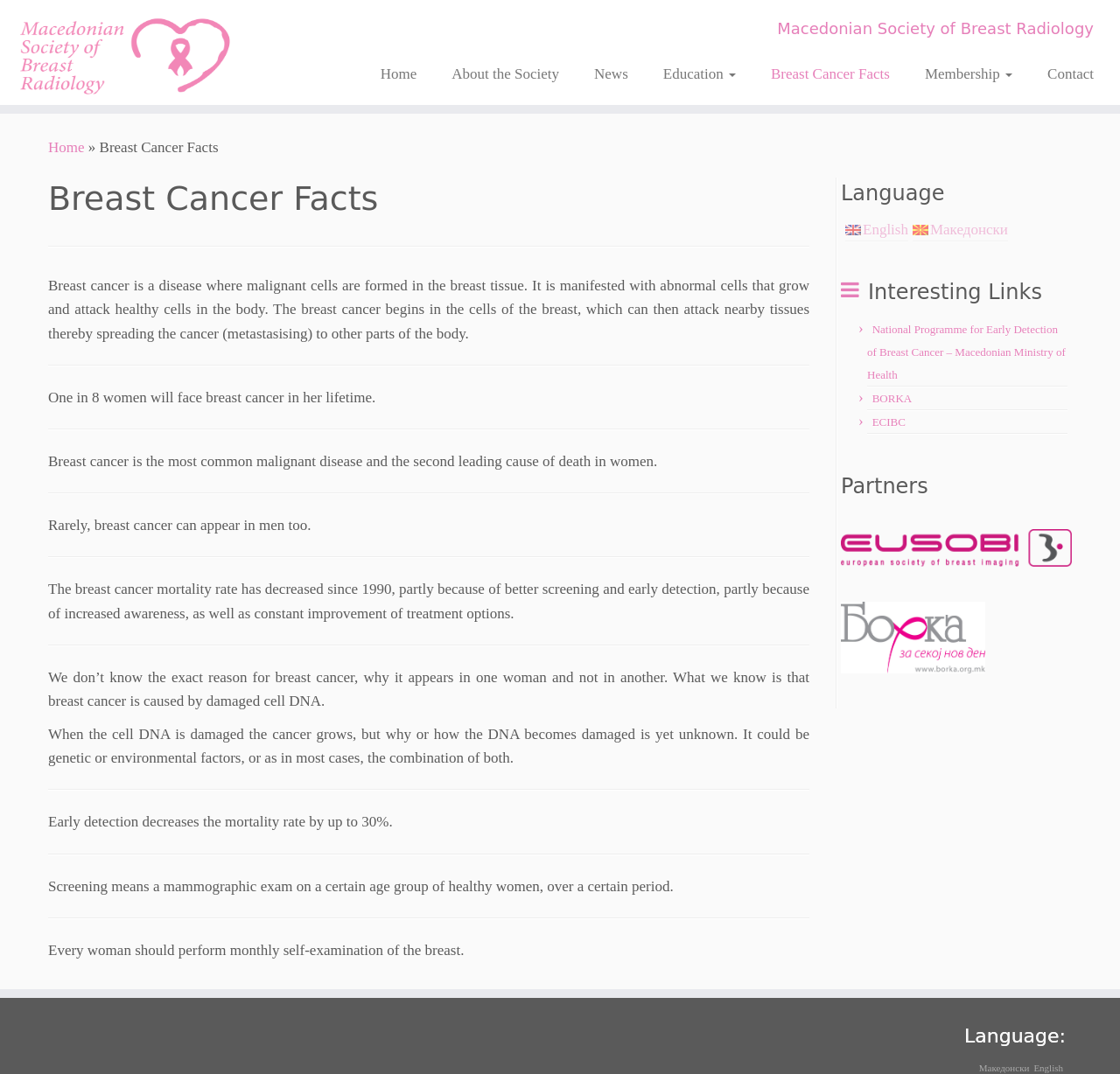Analyze the image and answer the question with as much detail as possible: 
How many interesting links are there?

In the interesting links section, there are three links, one for 'National Programme for Early Detection of Breast Cancer – Macedonian Ministry of Health', one for 'BORKA', and one for 'ECIBC', which can be found by examining the link elements in the complementary section of the webpage.